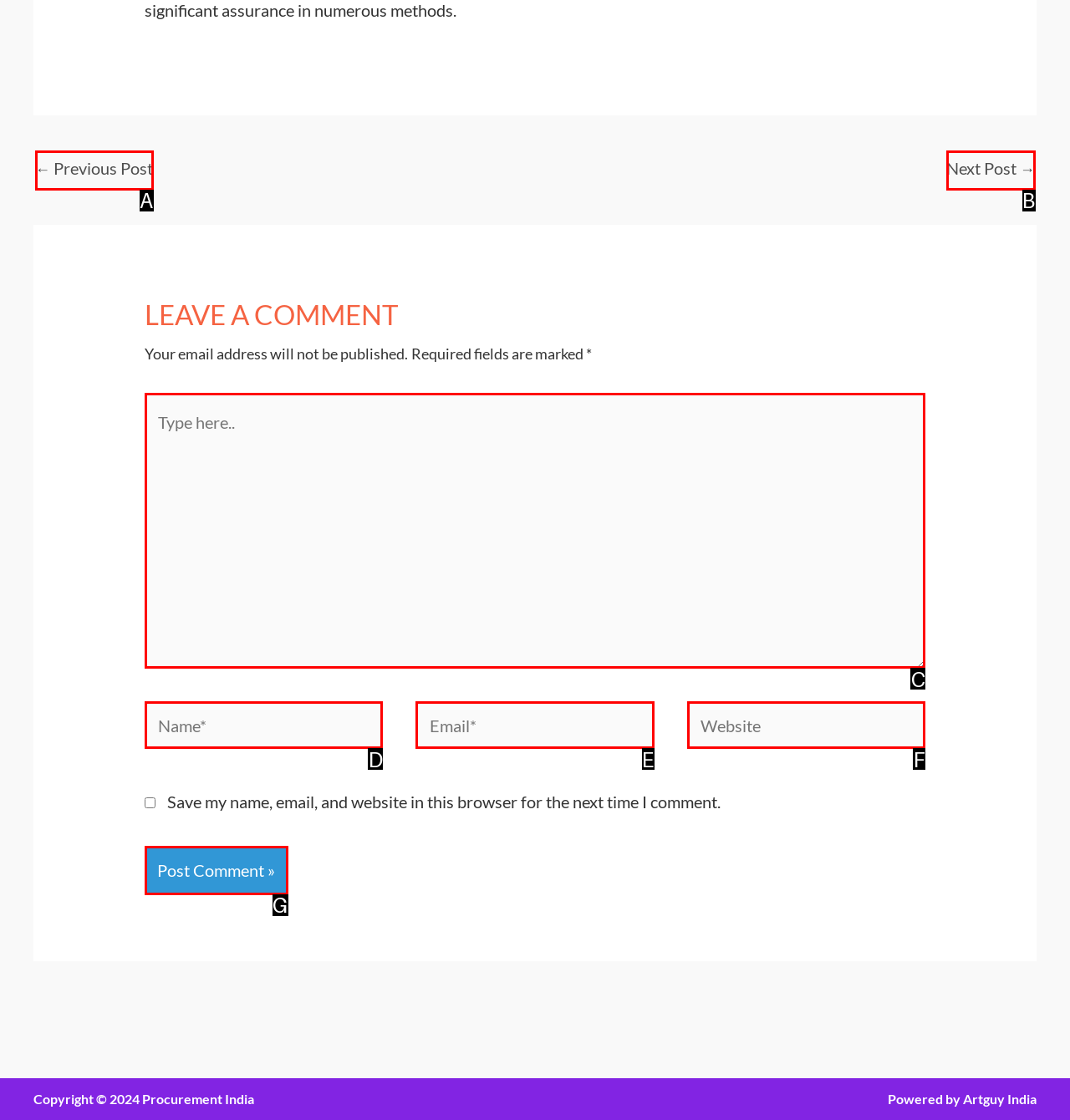Select the letter that corresponds to the UI element described as: parent_node: Name* name="author" placeholder="Name*"
Answer by providing the letter from the given choices.

D